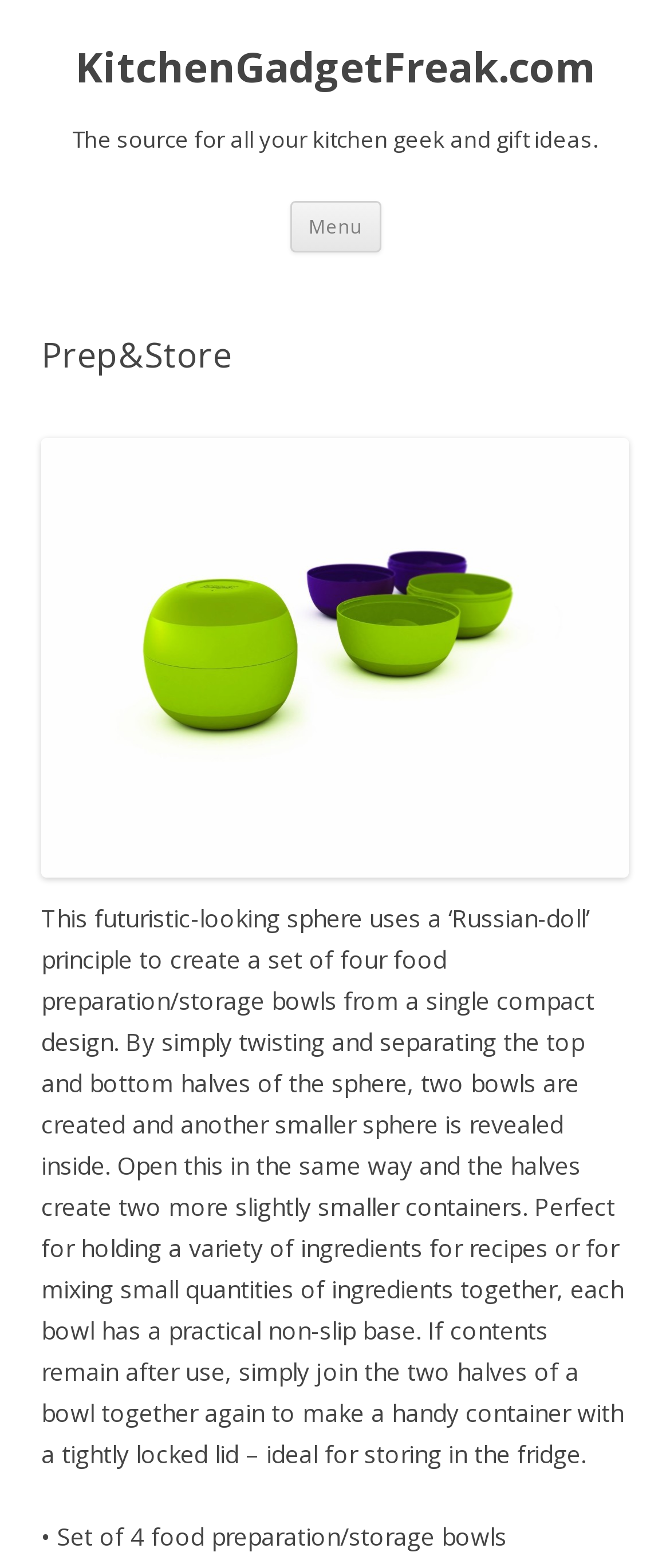Give a short answer to this question using one word or a phrase:
What is the name of the website?

KitchenGadgetFreak.com